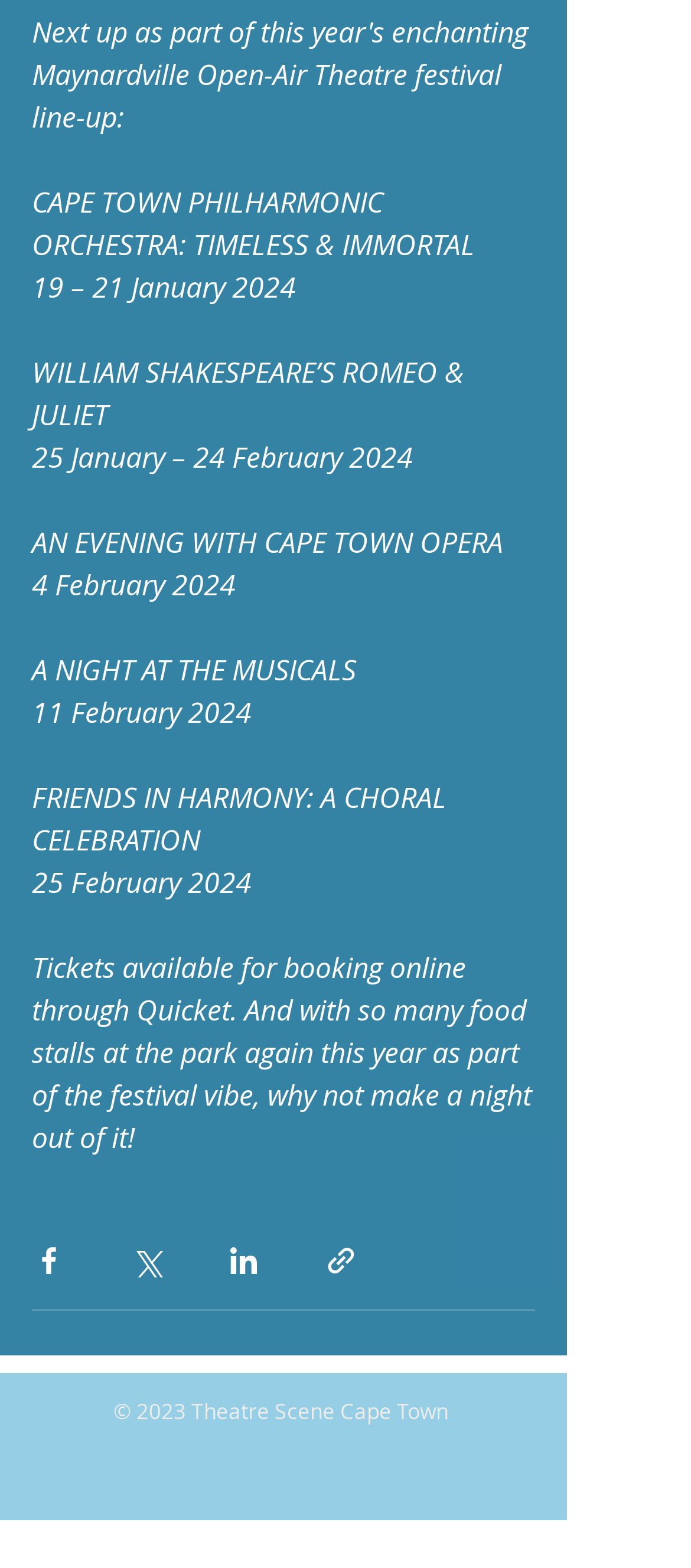How many social media sharing options are available?
Based on the screenshot, provide your answer in one word or phrase.

4